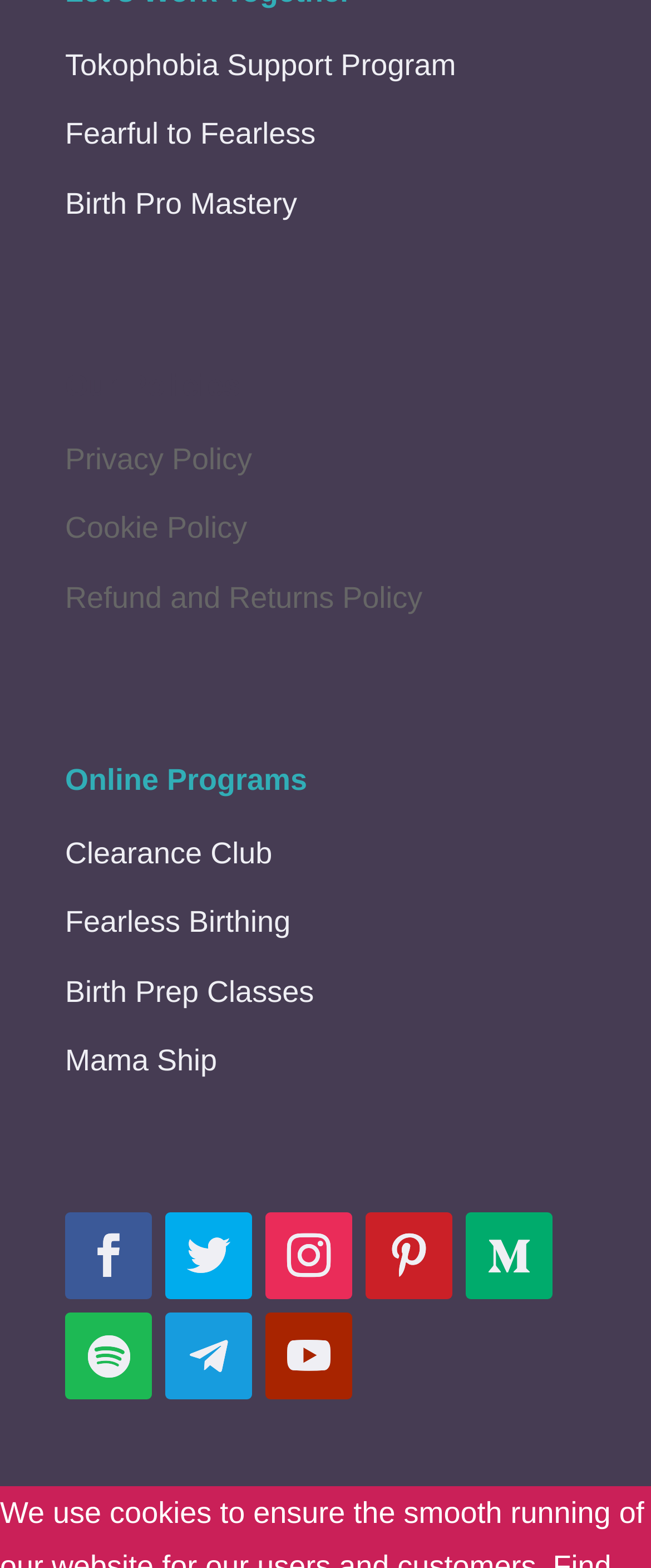Identify the coordinates of the bounding box for the element that must be clicked to accomplish the instruction: "Open Facebook page".

[0.254, 0.773, 0.387, 0.828]